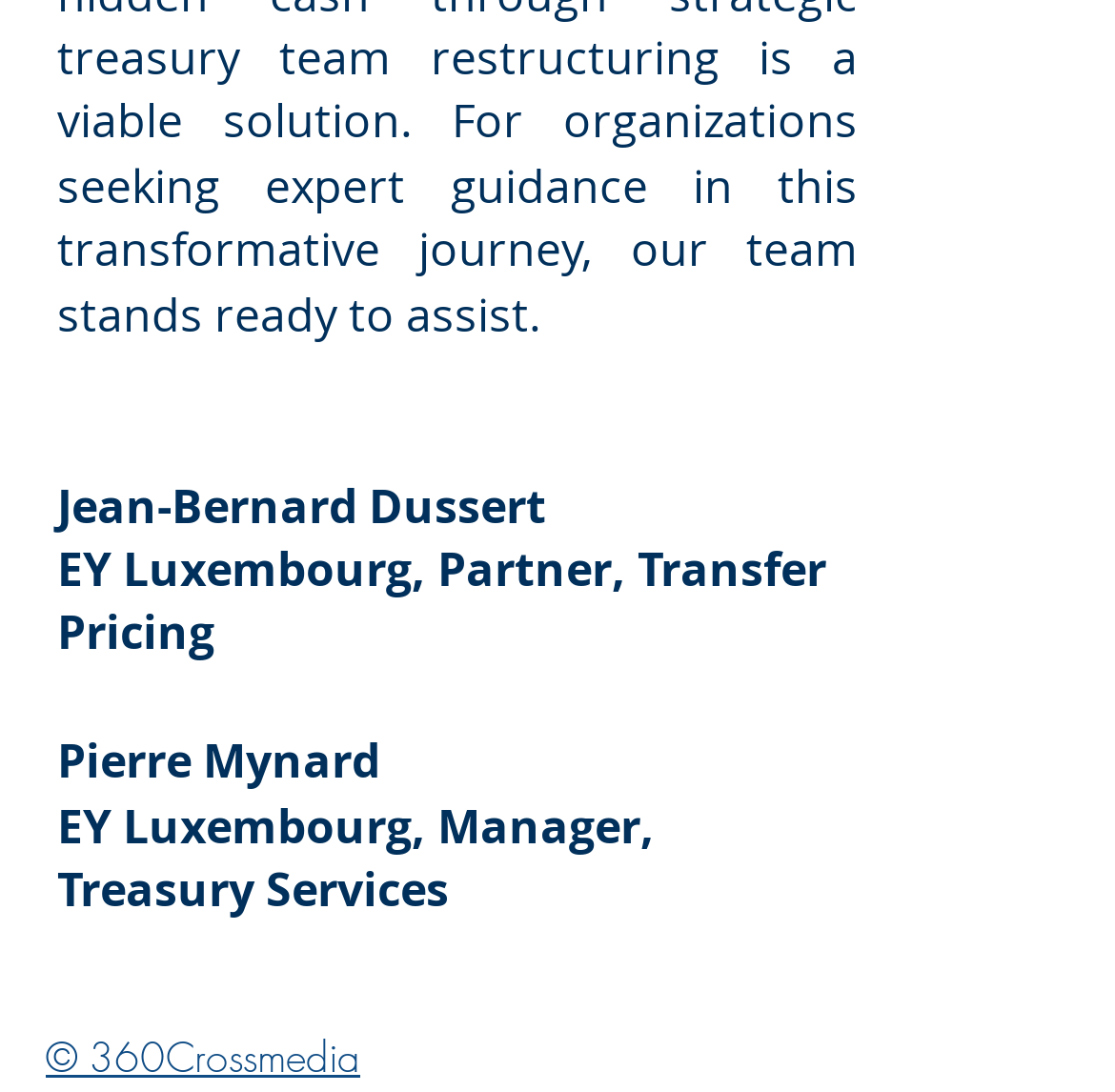Identify and provide the bounding box for the element described by: "aria-label="LinkedIn Social Icon"".

[0.7, 0.93, 0.762, 0.993]